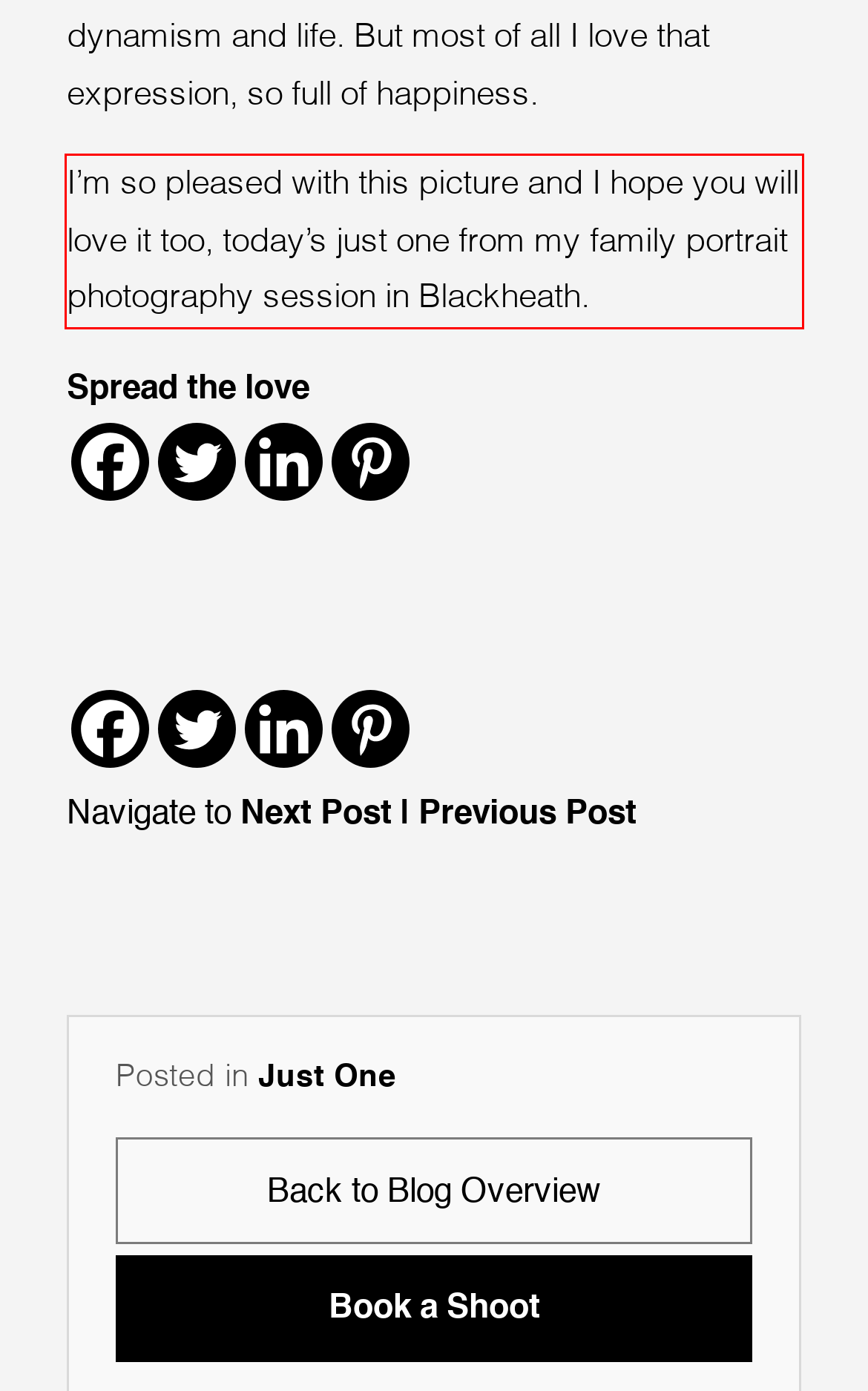Identify the text inside the red bounding box on the provided webpage screenshot by performing OCR.

I’m so pleased with this picture and I hope you will love it too, today’s just one from my family portrait photography session in Blackheath.